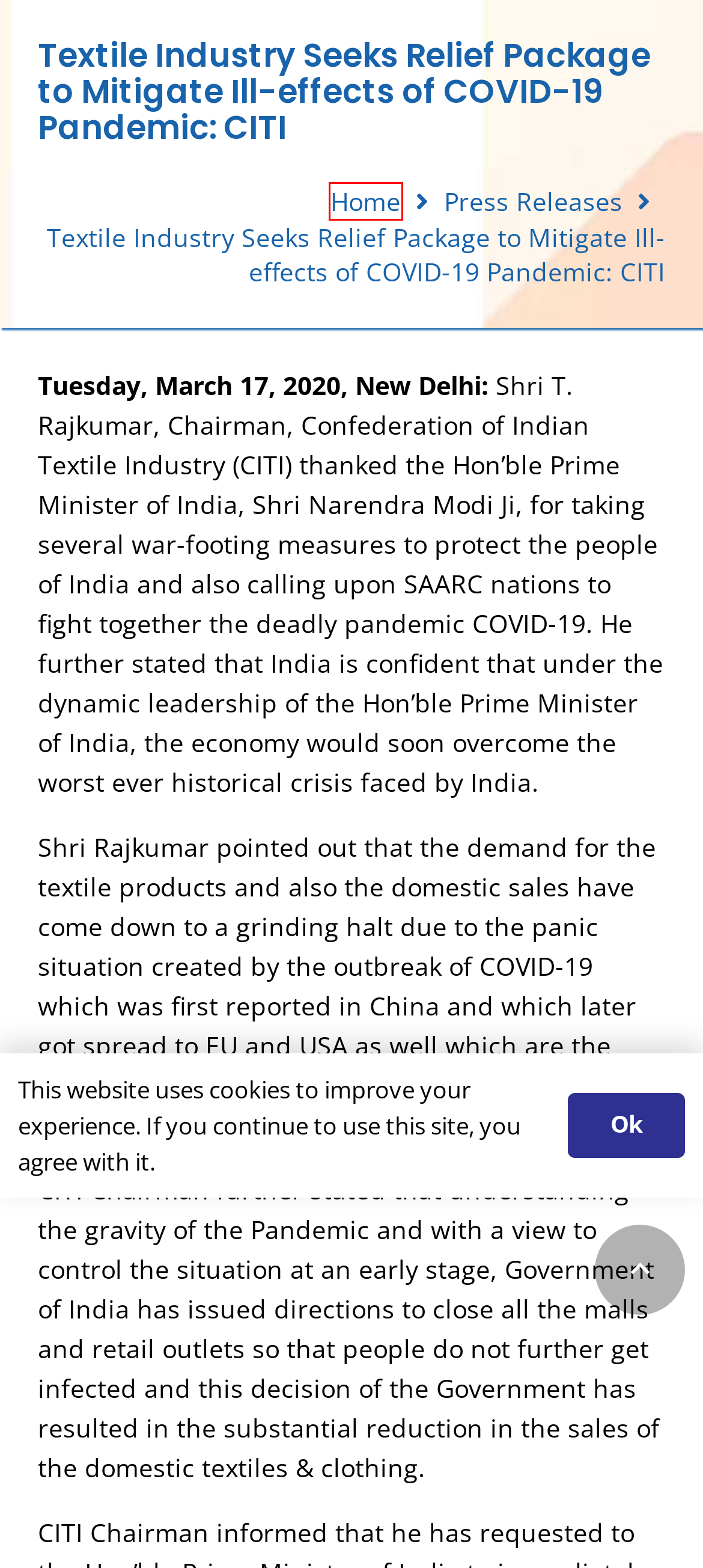Given a screenshot of a webpage with a red bounding box highlighting a UI element, determine which webpage description best matches the new webpage that appears after clicking the highlighted element. Here are the candidates:
A. CITI CDRA – Citi India
B. Chairman’s Message – Citi India
C. Statistics – Citi India
D. Citi India – The Confederation of Indian Textile Industry
E. About CITI – Citi India
F. Press Releases – Citi India
G. Secretary General – Citi India
H. Editorial – Citi India

D